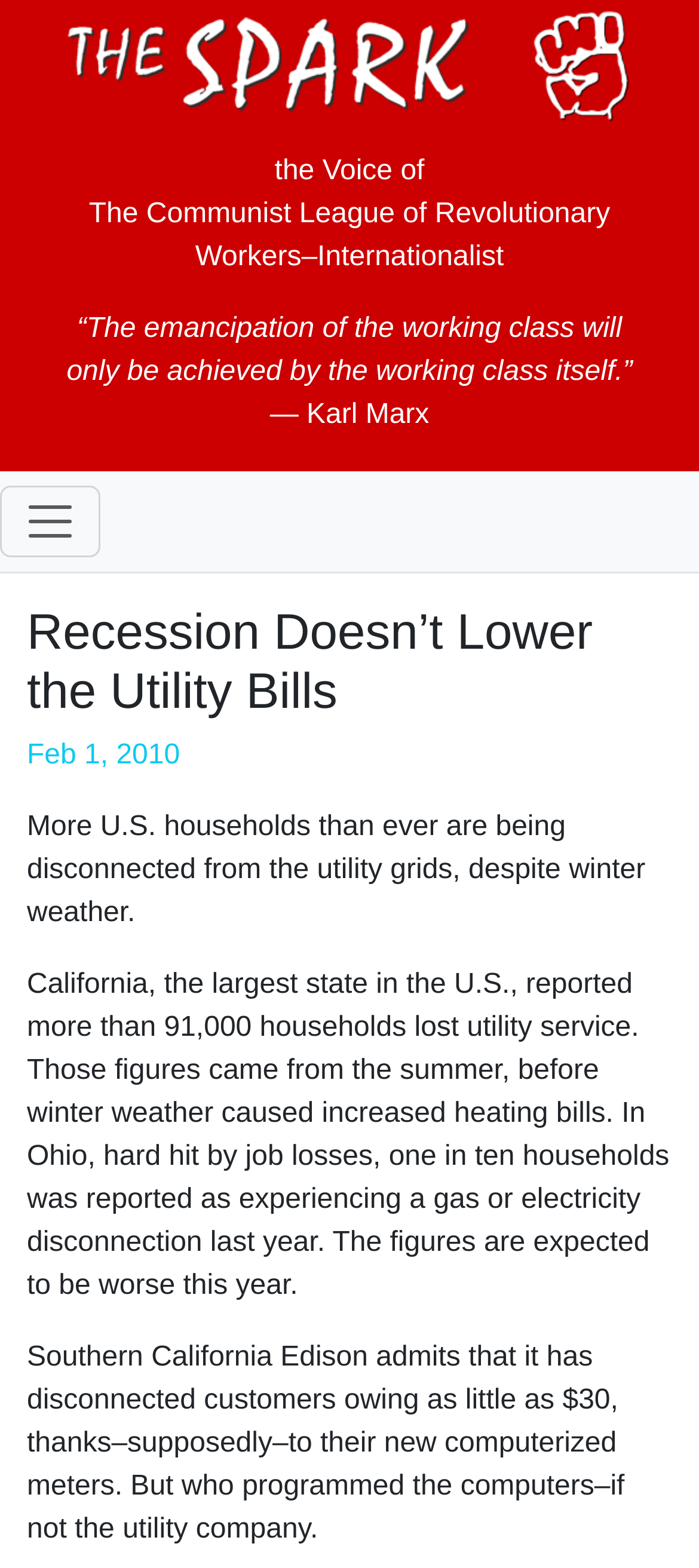How many households lost utility service in California?
Please use the visual content to give a single word or phrase answer.

91,000